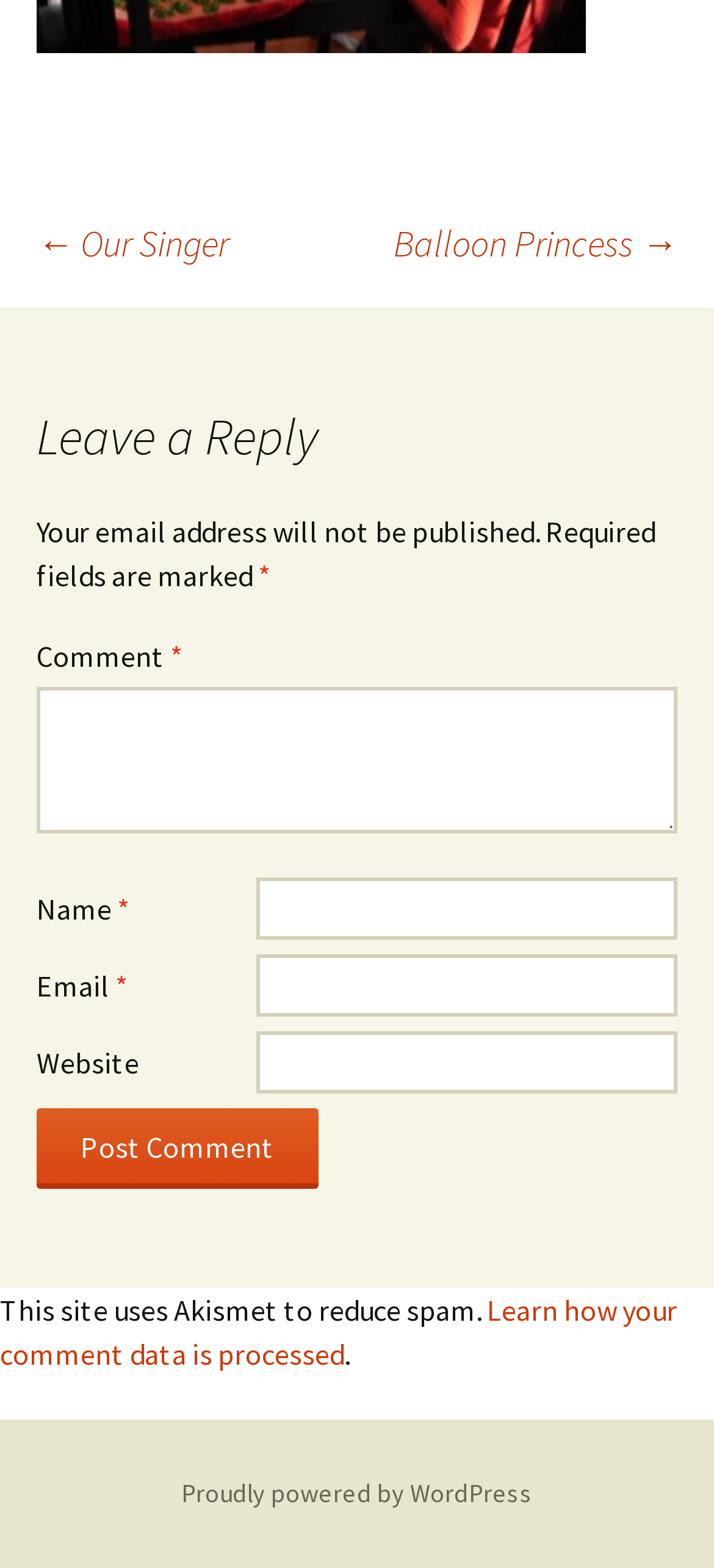Please identify the bounding box coordinates of the area that needs to be clicked to fulfill the following instruction: "Click the 'Our Singer' link."

[0.051, 0.14, 0.321, 0.169]